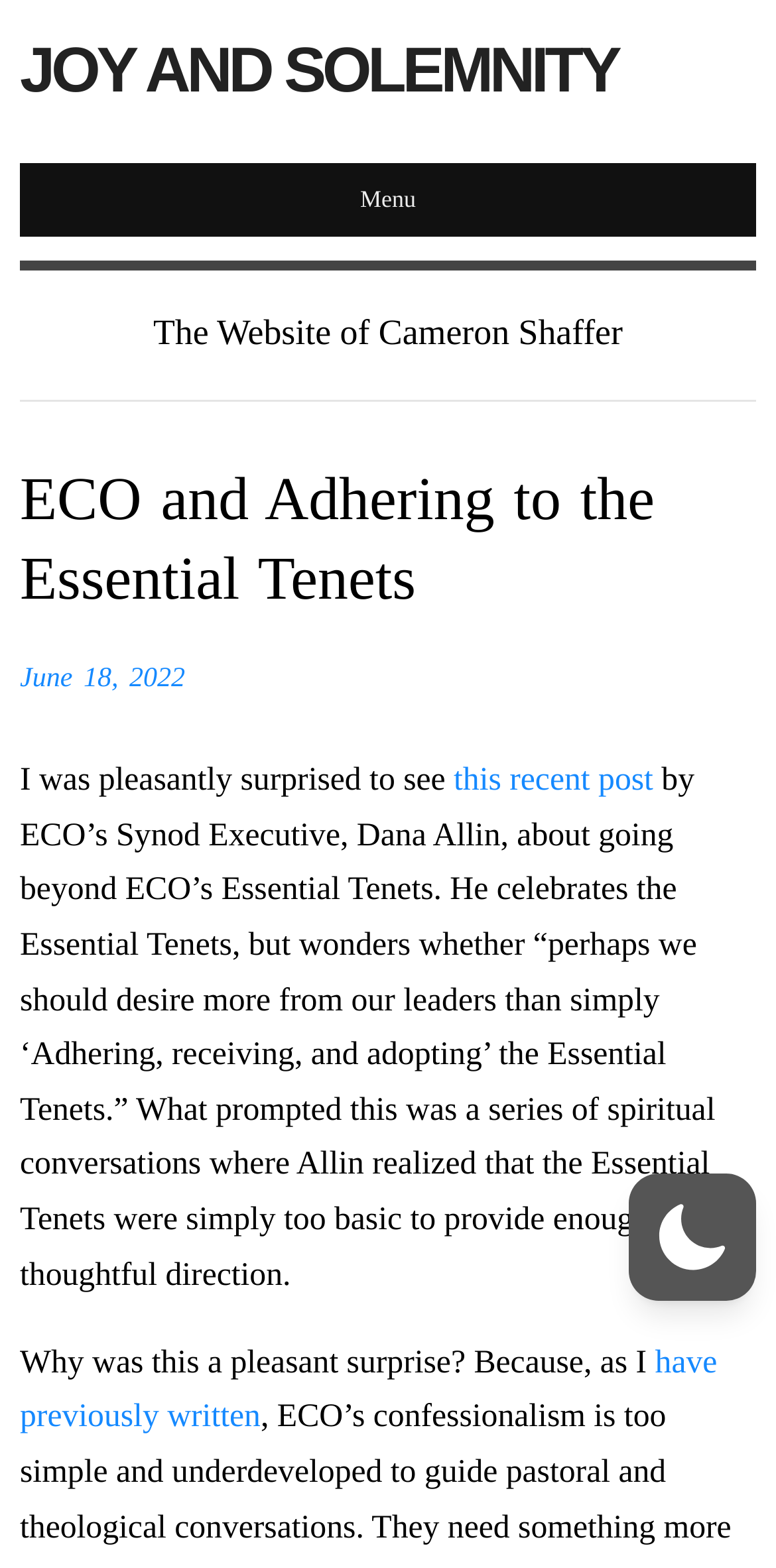Locate the bounding box for the described UI element: "The Website of Cameron Shaffer". Ensure the coordinates are four float numbers between 0 and 1, formatted as [left, top, right, bottom].

[0.197, 0.199, 0.803, 0.224]